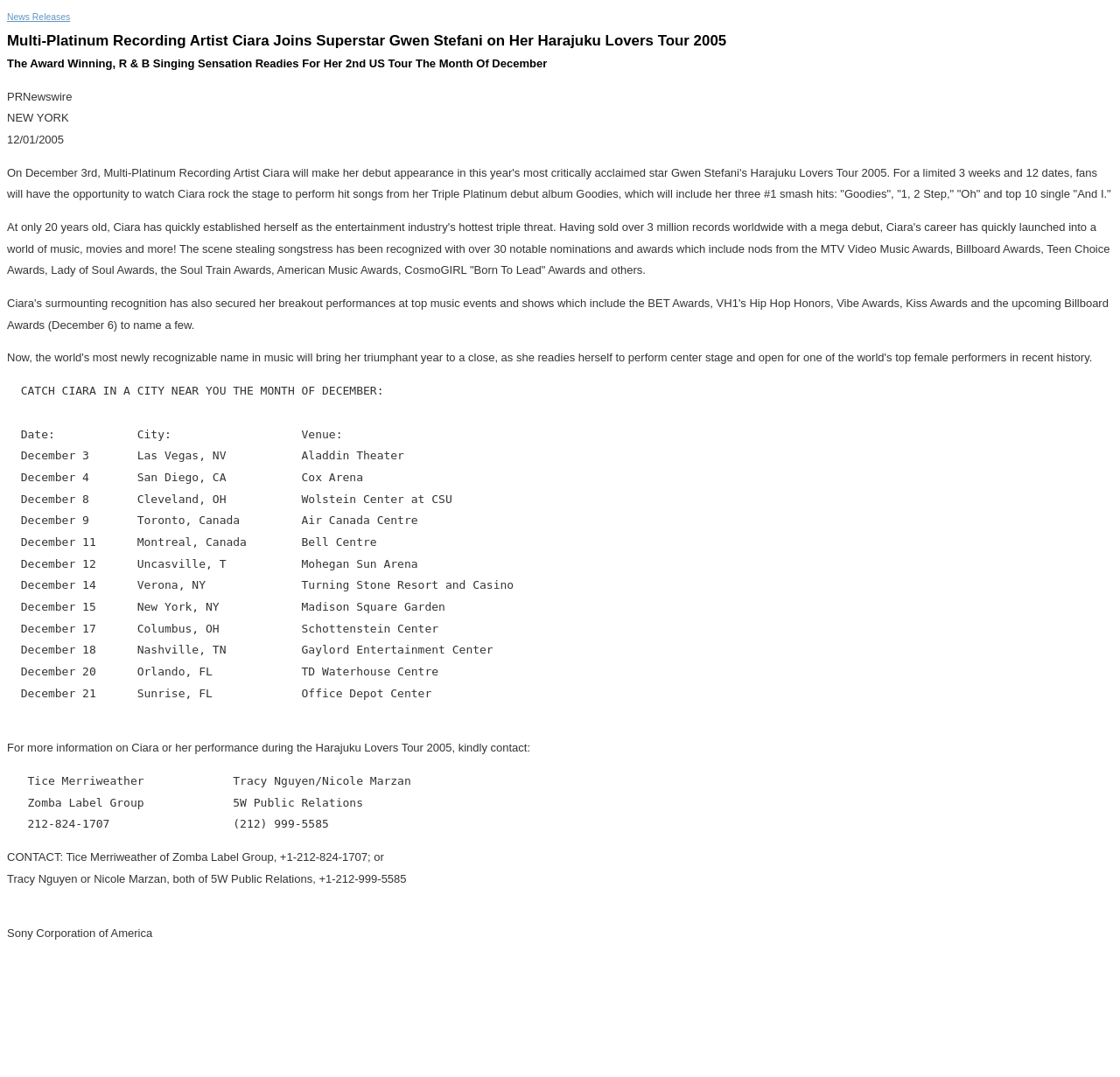Determine the bounding box for the described UI element: "News Releases".

[0.006, 0.011, 0.063, 0.02]